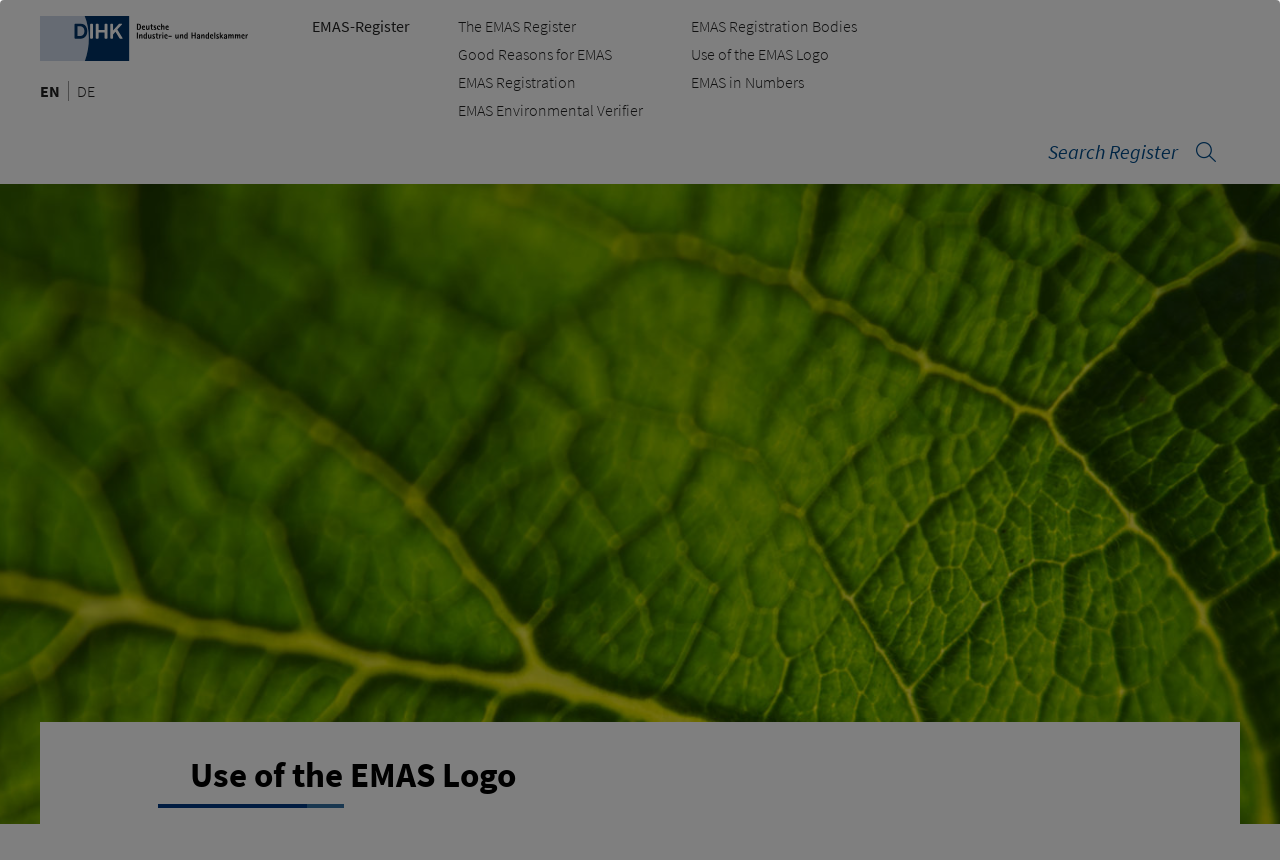What is the name of the current page?
Examine the screenshot and reply with a single word or phrase.

Use of the EMAS Logo